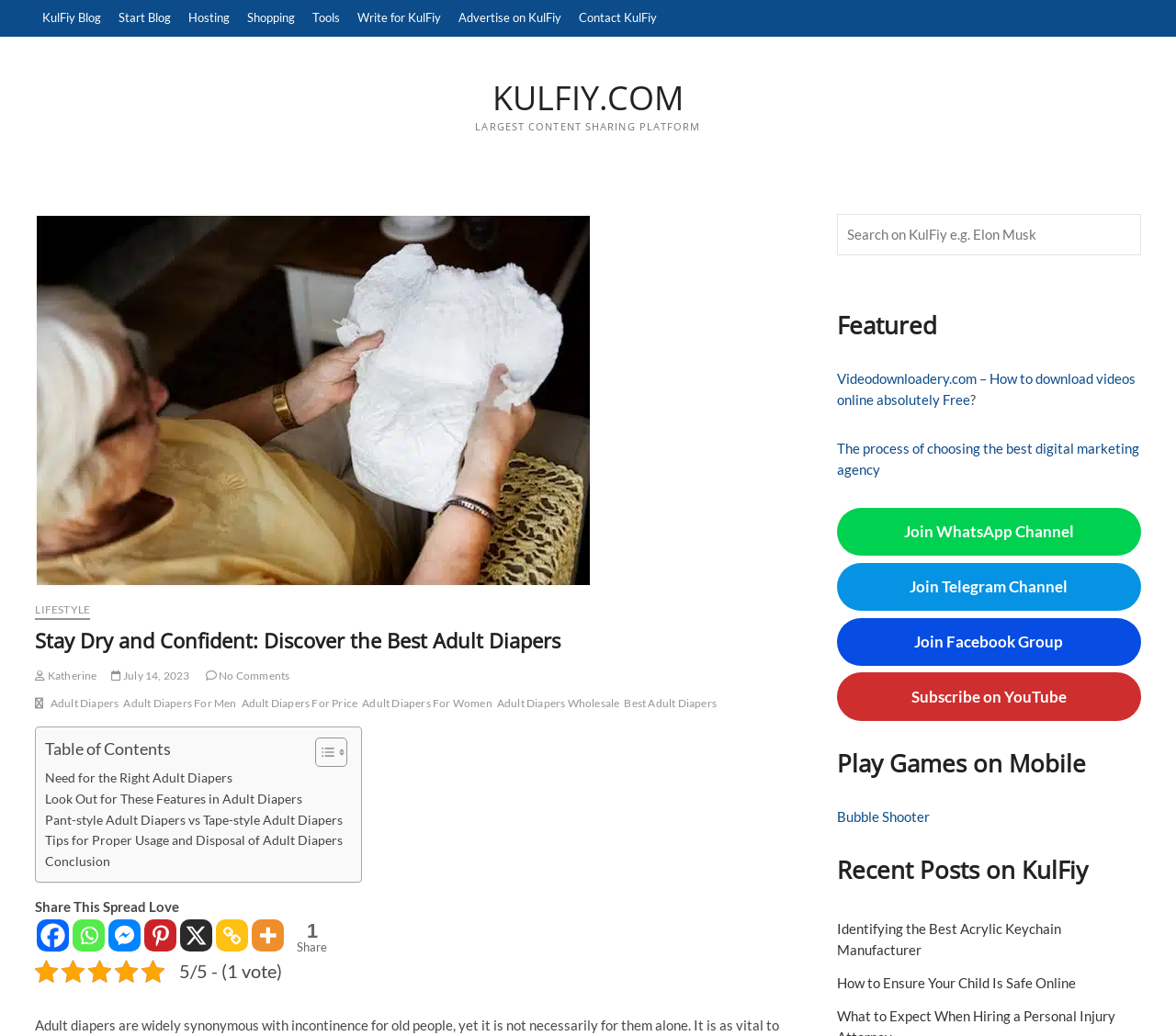Please identify the bounding box coordinates of the element I need to click to follow this instruction: "Click on 'Join WhatsApp Channel'".

[0.711, 0.49, 0.97, 0.537]